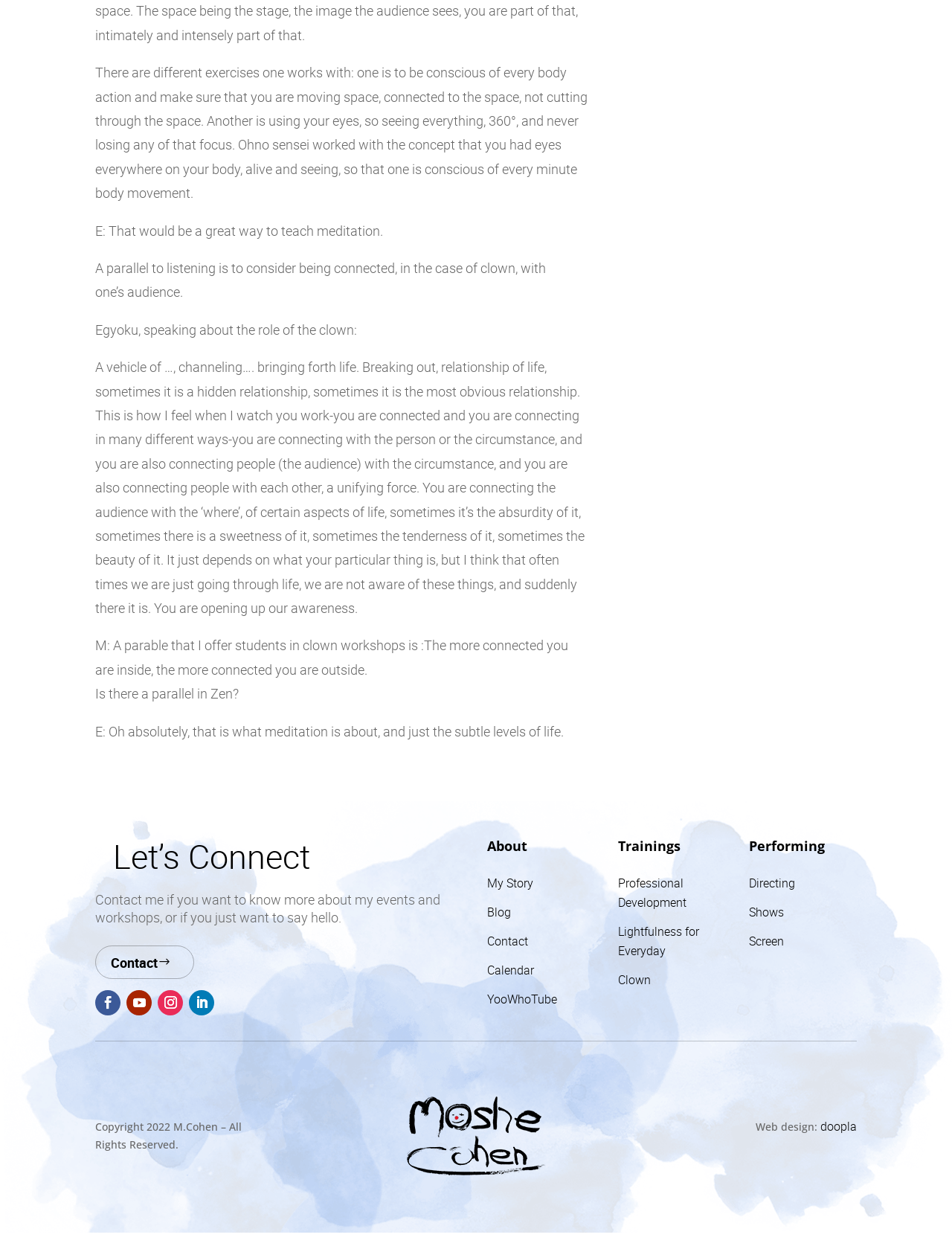Pinpoint the bounding box coordinates of the element you need to click to execute the following instruction: "Click the 'Contact' link". The bounding box should be represented by four float numbers between 0 and 1, in the format [left, top, right, bottom].

[0.1, 0.757, 0.204, 0.784]